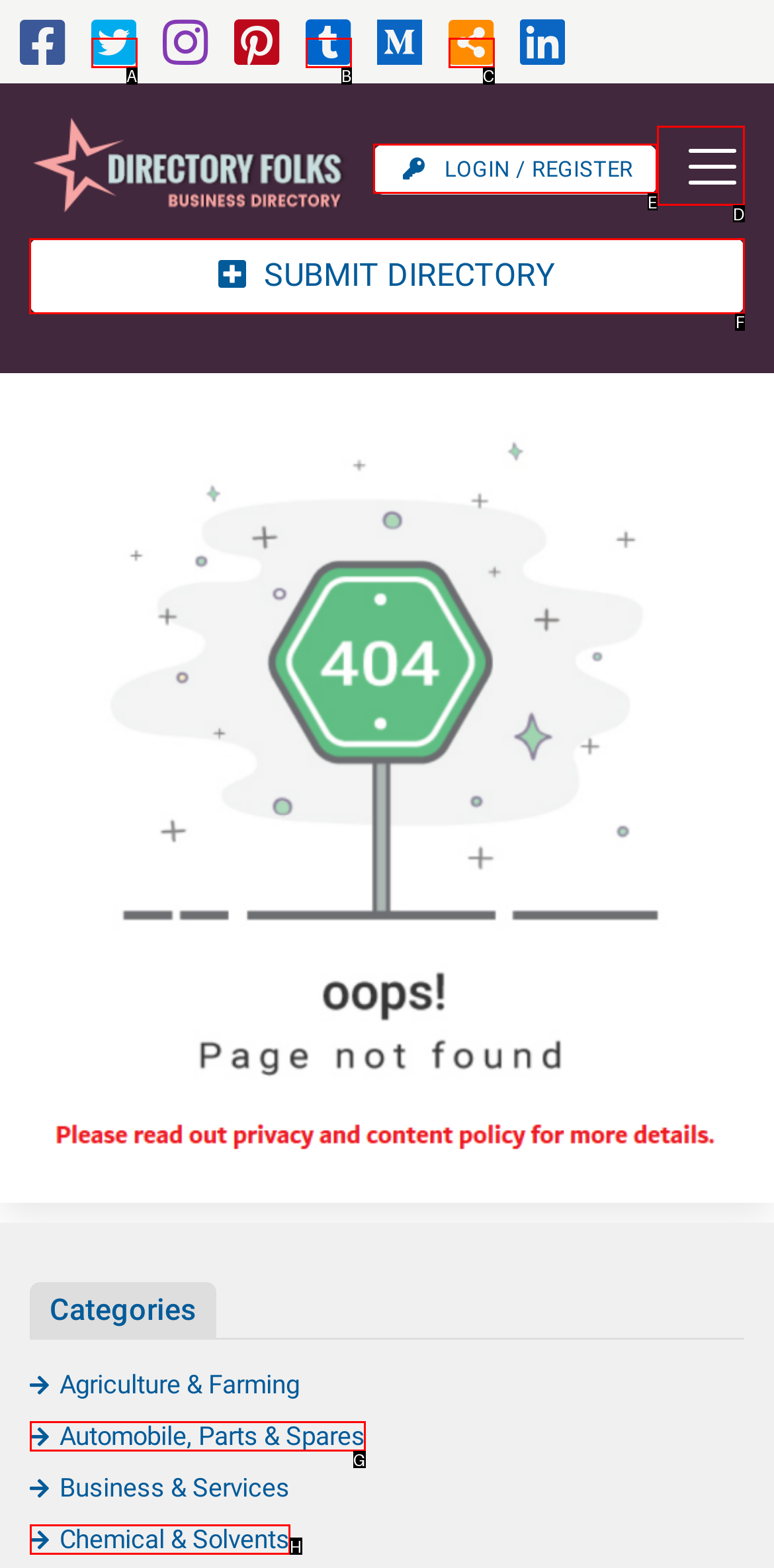Choose the HTML element you need to click to achieve the following task: Submit a directory
Respond with the letter of the selected option from the given choices directly.

F